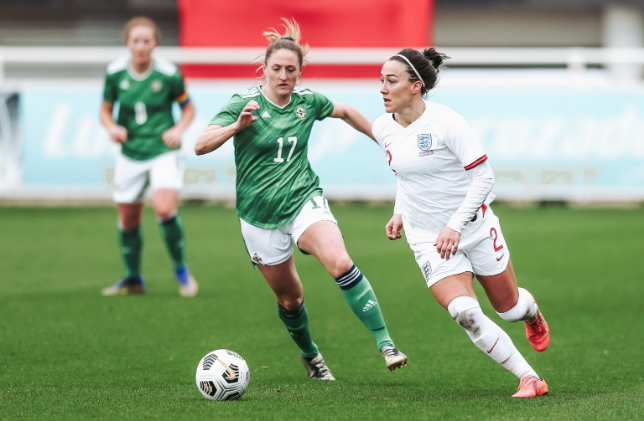Who is credited with the photo?
Based on the visual details in the image, please answer the question thoroughly.

The caption provides photo credit, which is attributed to The FA via Getty Images, indicating that the image was taken by a photographer affiliated with The FA and distributed through Getty Images.